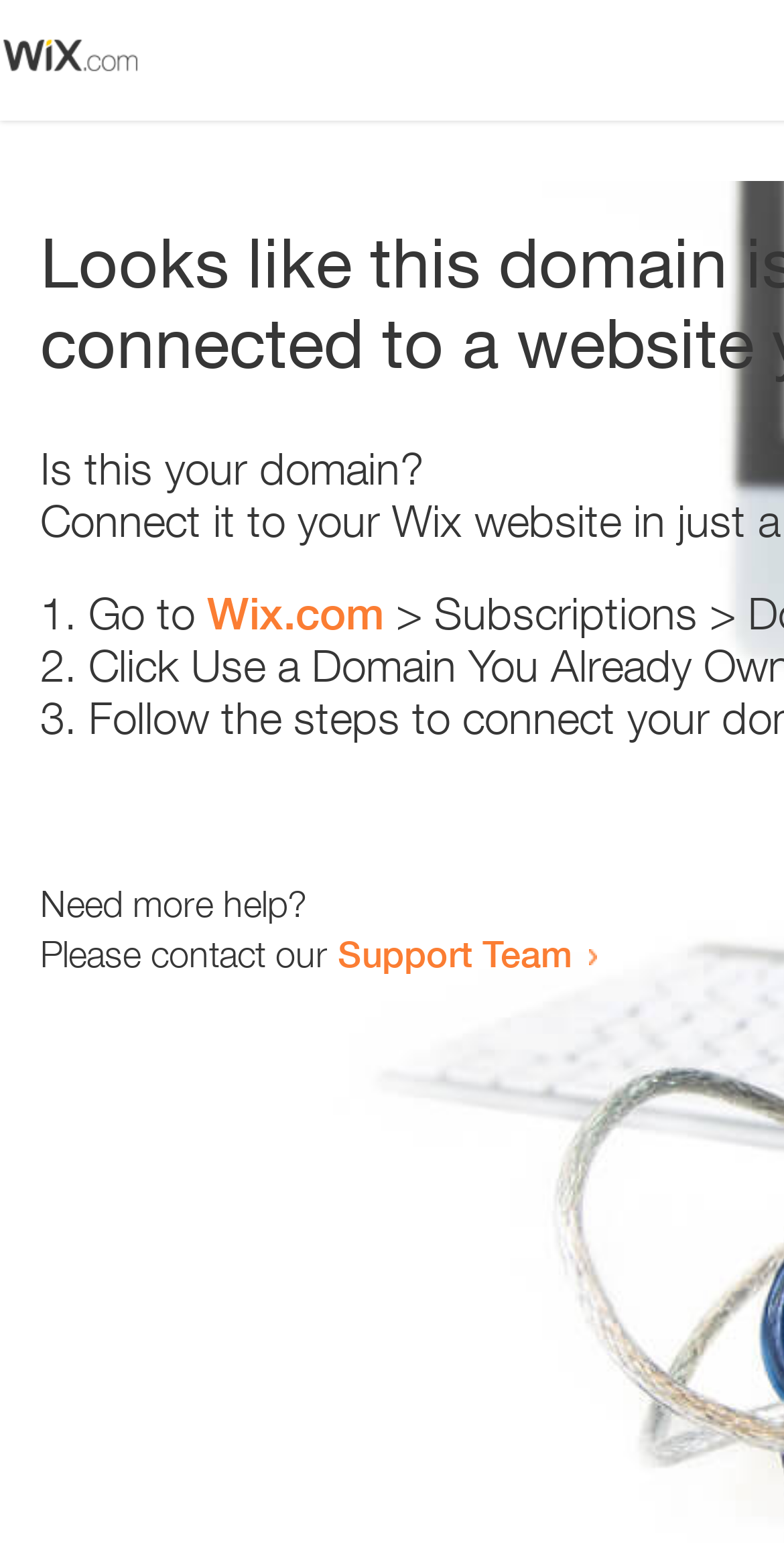Deliver a detailed narrative of the webpage's visual and textual elements.

The webpage appears to be an error page, with a small image at the top left corner. Below the image, there is a question "Is this your domain?" in a prominent position. 

To the right of the question, there is a numbered list with three items. The first item starts with "1." and suggests going to "Wix.com". The second item starts with "2." and the third item starts with "3.", but their contents are not specified. 

Below the list, there is a section that offers help. It starts with the question "Need more help?" and provides a link to the "Support Team" for further assistance.